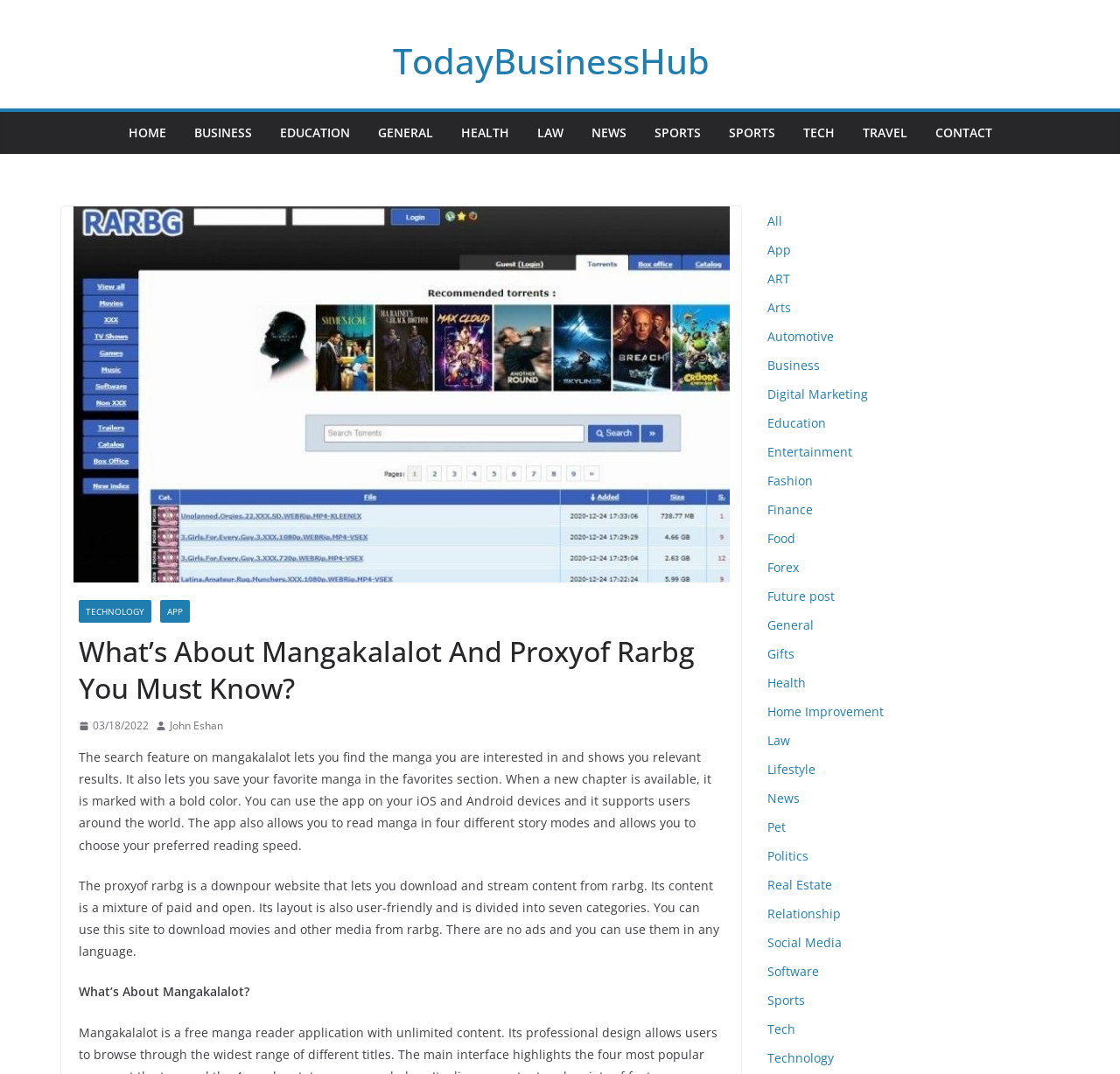Please identify the bounding box coordinates of the region to click in order to complete the given instruction: "Learn about Proxyof Rarbg". The coordinates should be four float numbers between 0 and 1, i.e., [left, top, right, bottom].

[0.07, 0.817, 0.642, 0.894]